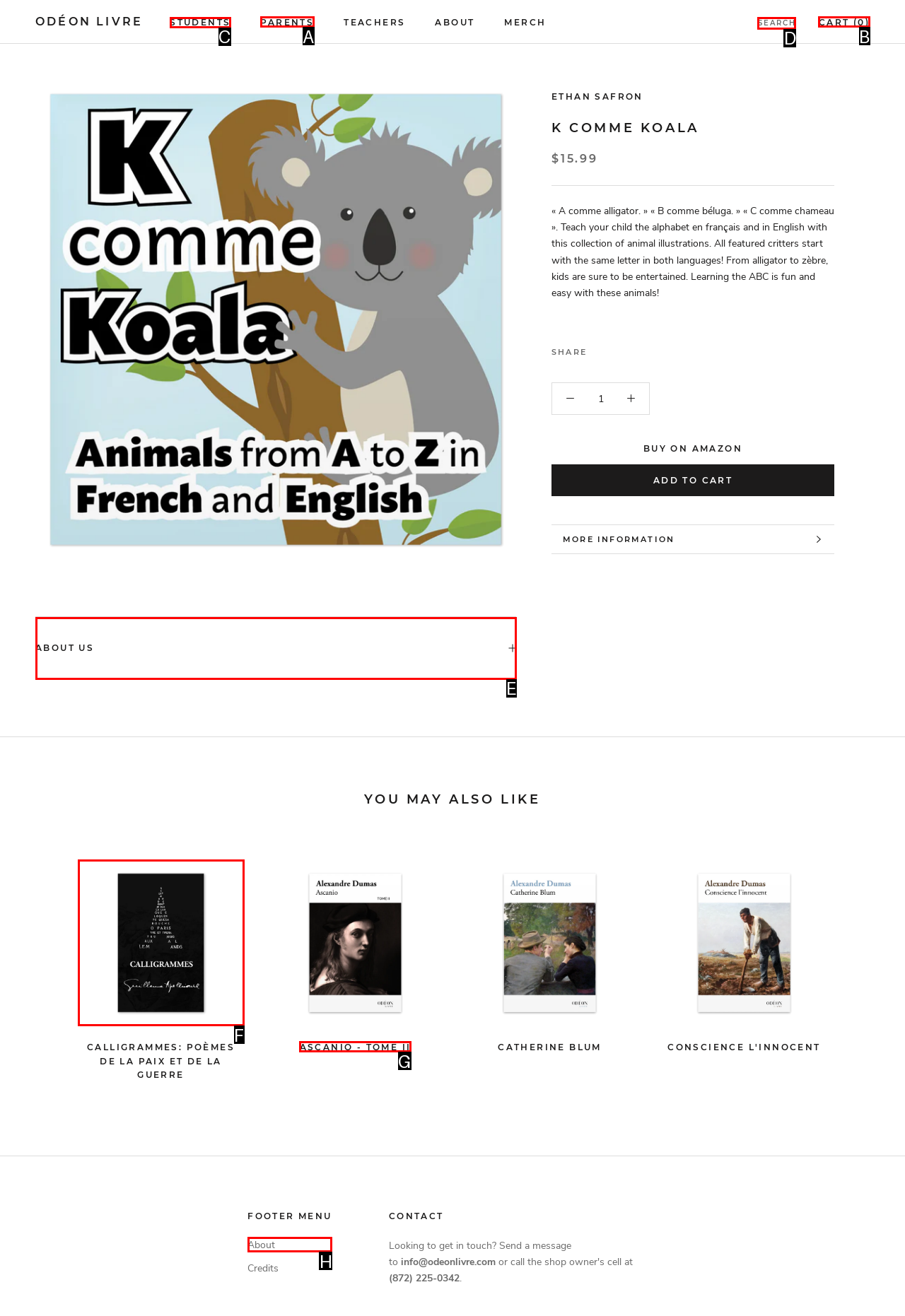Select the HTML element that should be clicked to accomplish the task: Read more about CHALLENGES OF BROADCAST STATIONS AND THEIR SOCIAL MEDIA HANDLES Reply with the corresponding letter of the option.

None